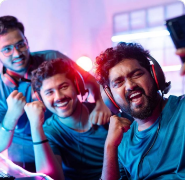What is the atmosphere of the scene?
Look at the image and answer with only one word or phrase.

energetic